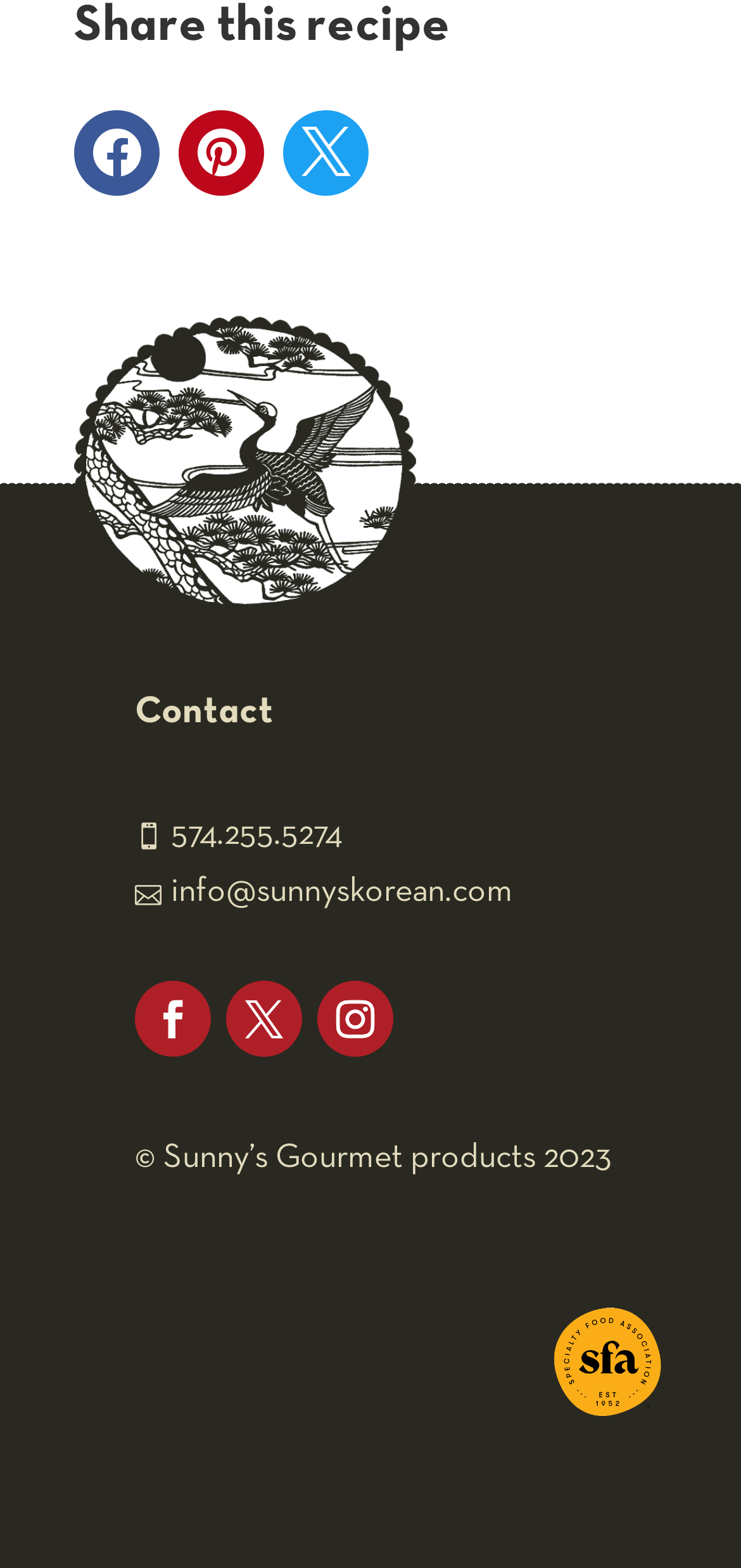Provide your answer to the question using just one word or phrase: What is the company name?

Sunny's Gourmet products